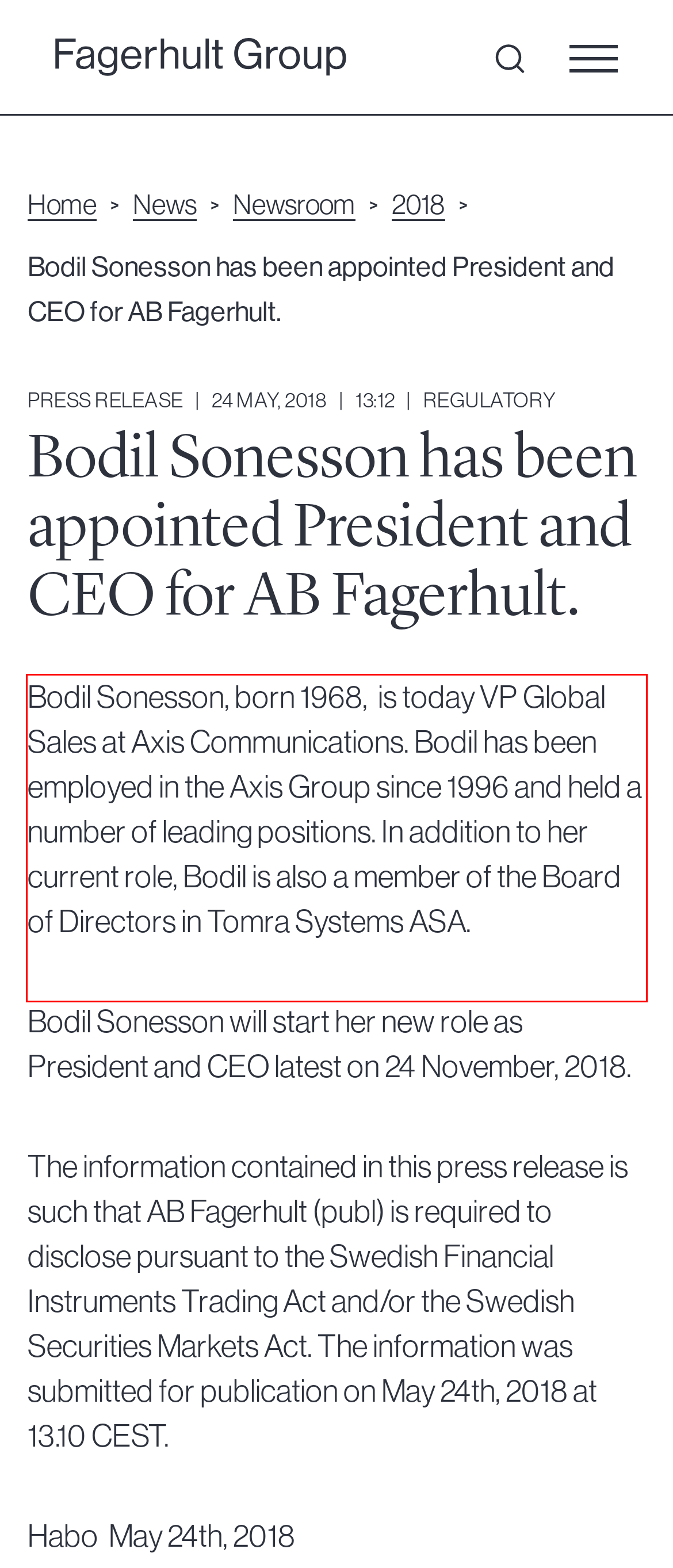Look at the webpage screenshot and recognize the text inside the red bounding box.

Bodil Sonesson, born 1968, is today VP Global Sales at Axis Communications. Bodil has been employed in the Axis Group since 1996 and held a number of leading positions. In addition to her current role, Bodil is also a member of the Board of Directors in Tomra Systems ASA.